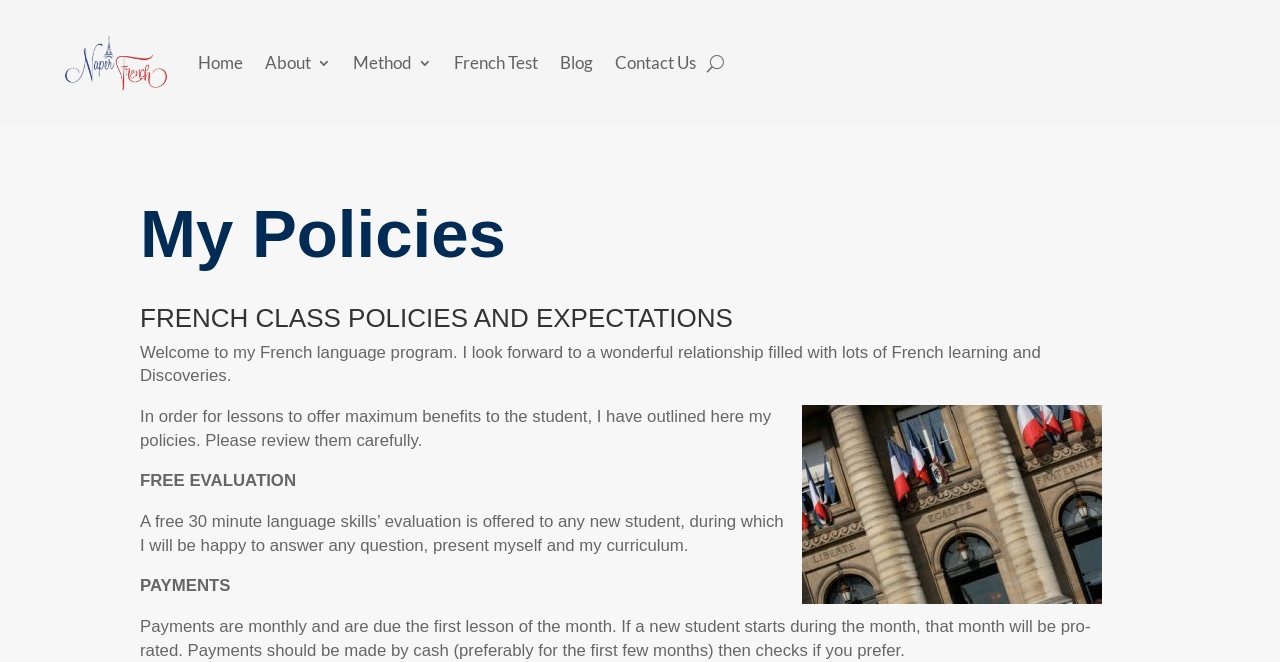What is the main topic of the webpage?
Using the visual information, reply with a single word or short phrase.

French class policies